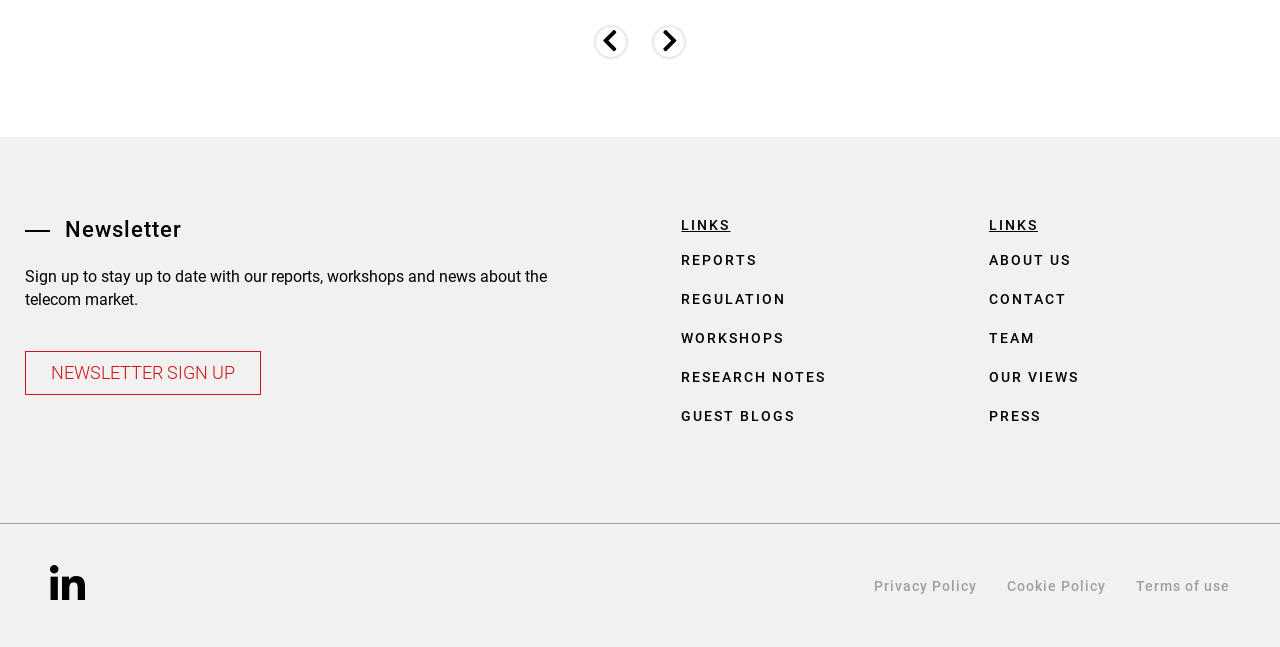Could you indicate the bounding box coordinates of the region to click in order to complete this instruction: "Sign up for the newsletter".

[0.02, 0.542, 0.204, 0.61]